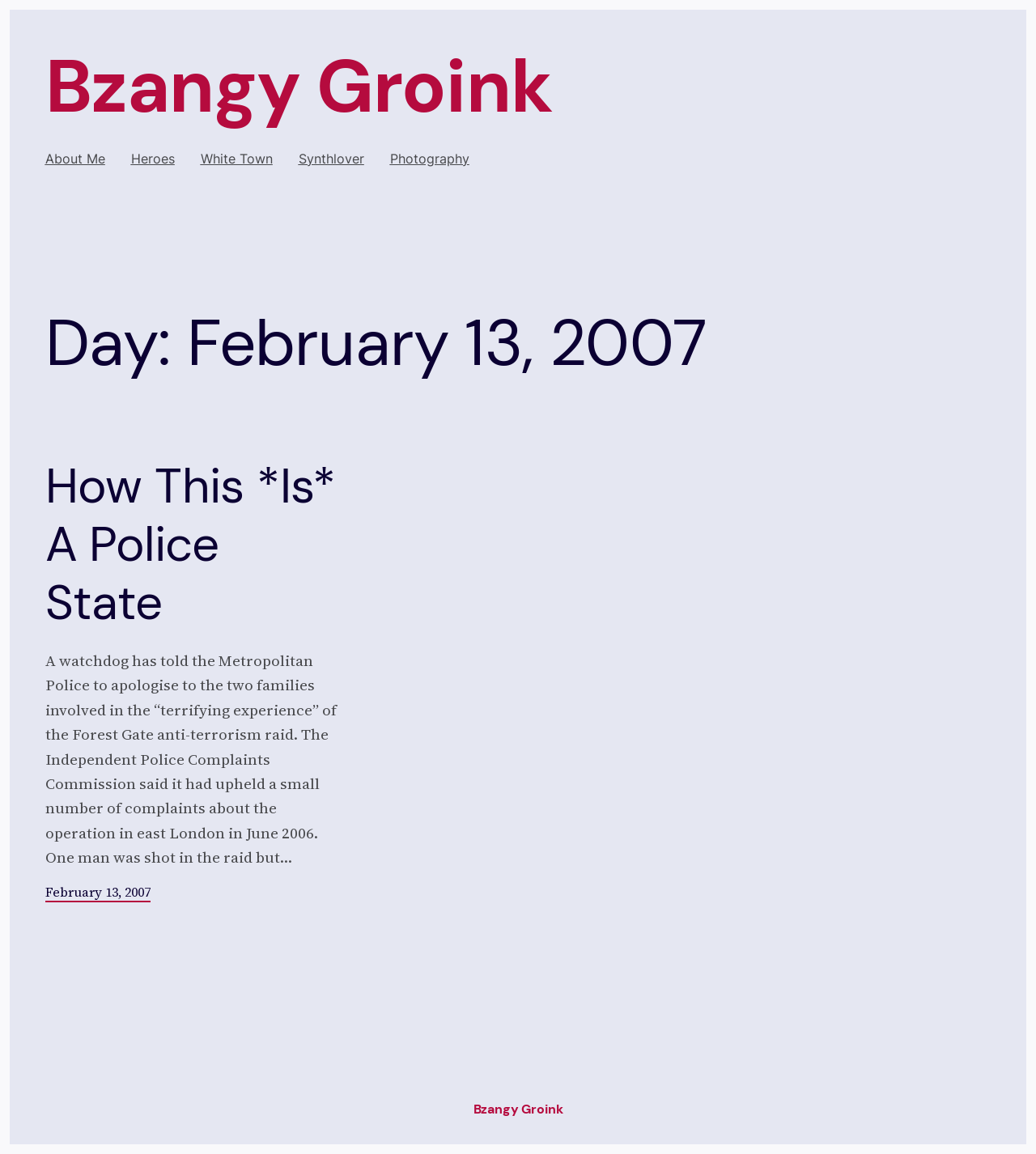Identify the bounding box coordinates of the clickable region required to complete the instruction: "Read about SOLRAD's mission". The coordinates should be given as four float numbers within the range of 0 and 1, i.e., [left, top, right, bottom].

None